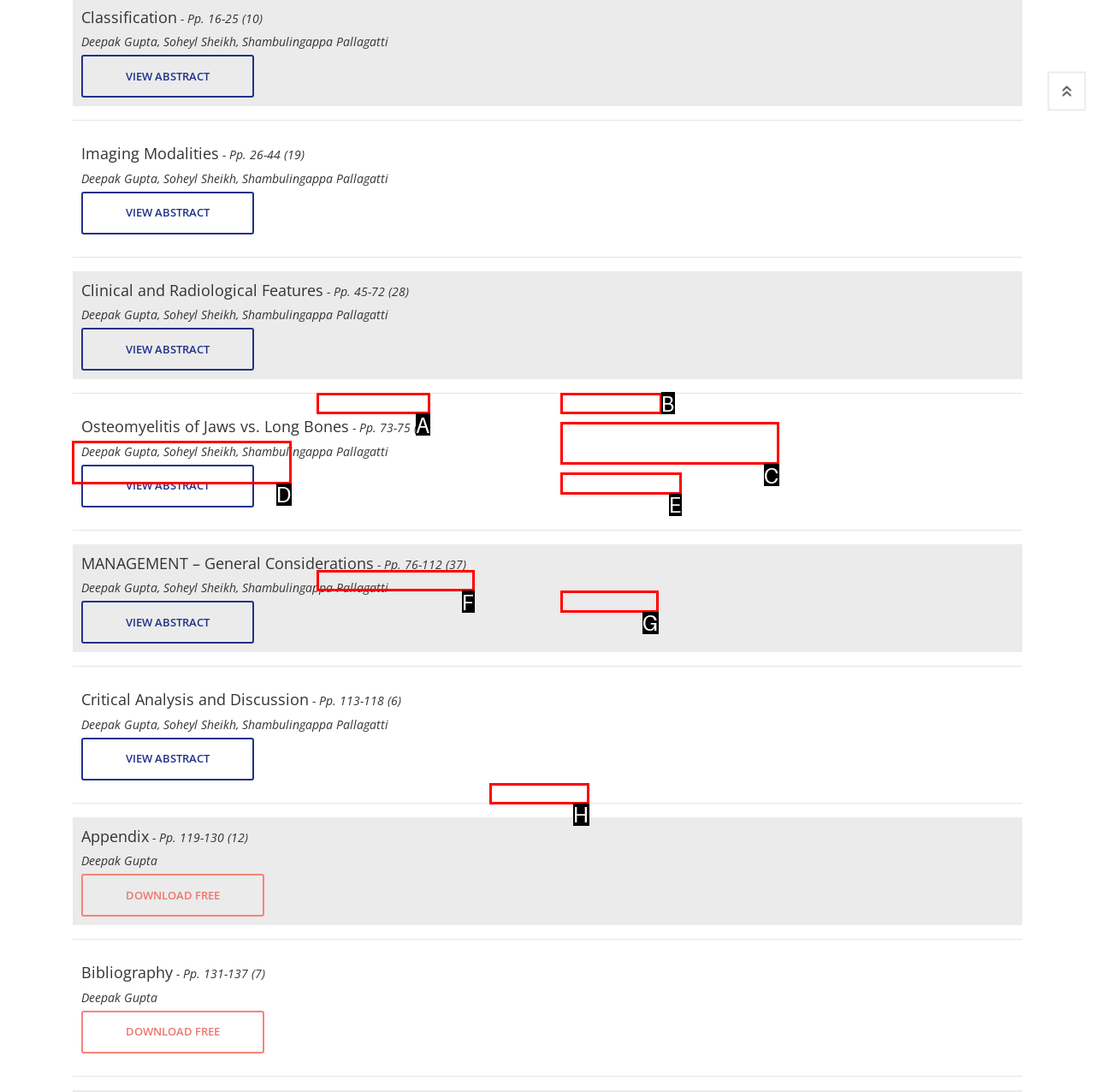Which HTML element should be clicked to fulfill the following task: Register for free newsletter?
Reply with the letter of the appropriate option from the choices given.

D